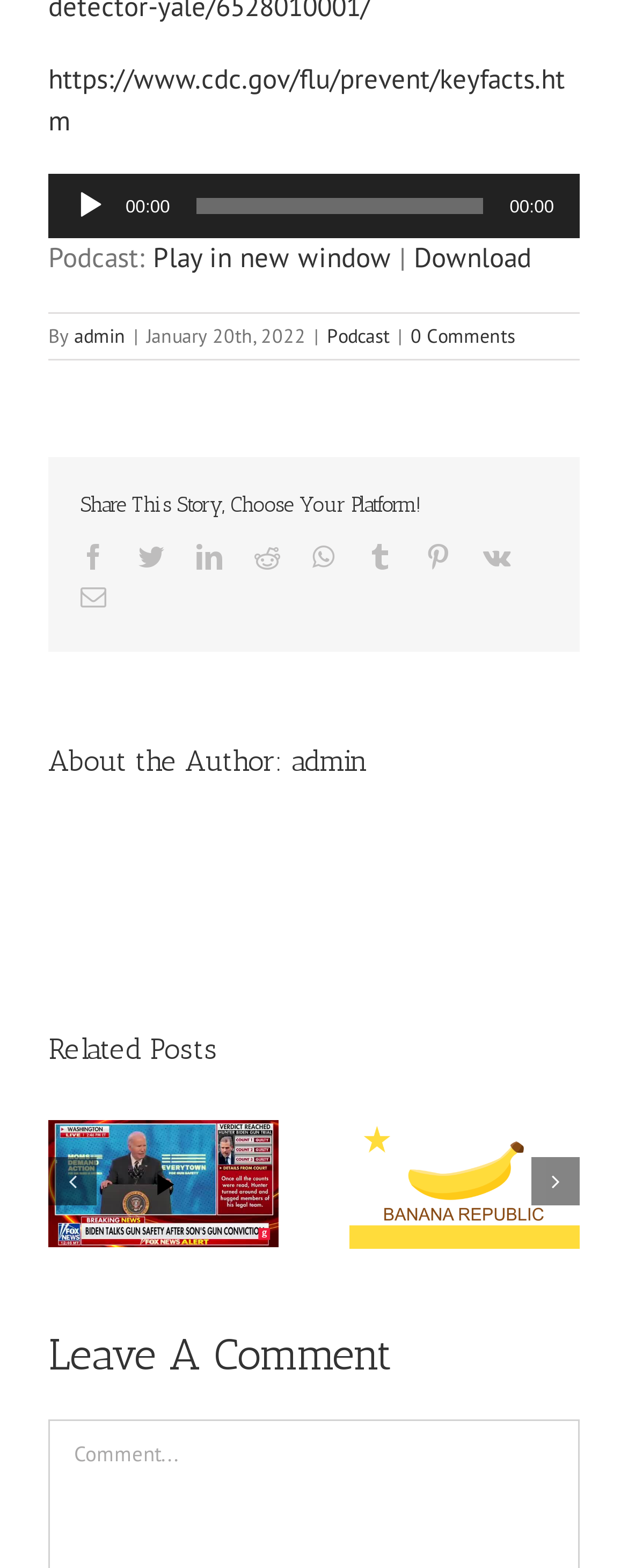Please identify the bounding box coordinates of the area that needs to be clicked to follow this instruction: "Share on Facebook".

[0.128, 0.346, 0.169, 0.363]